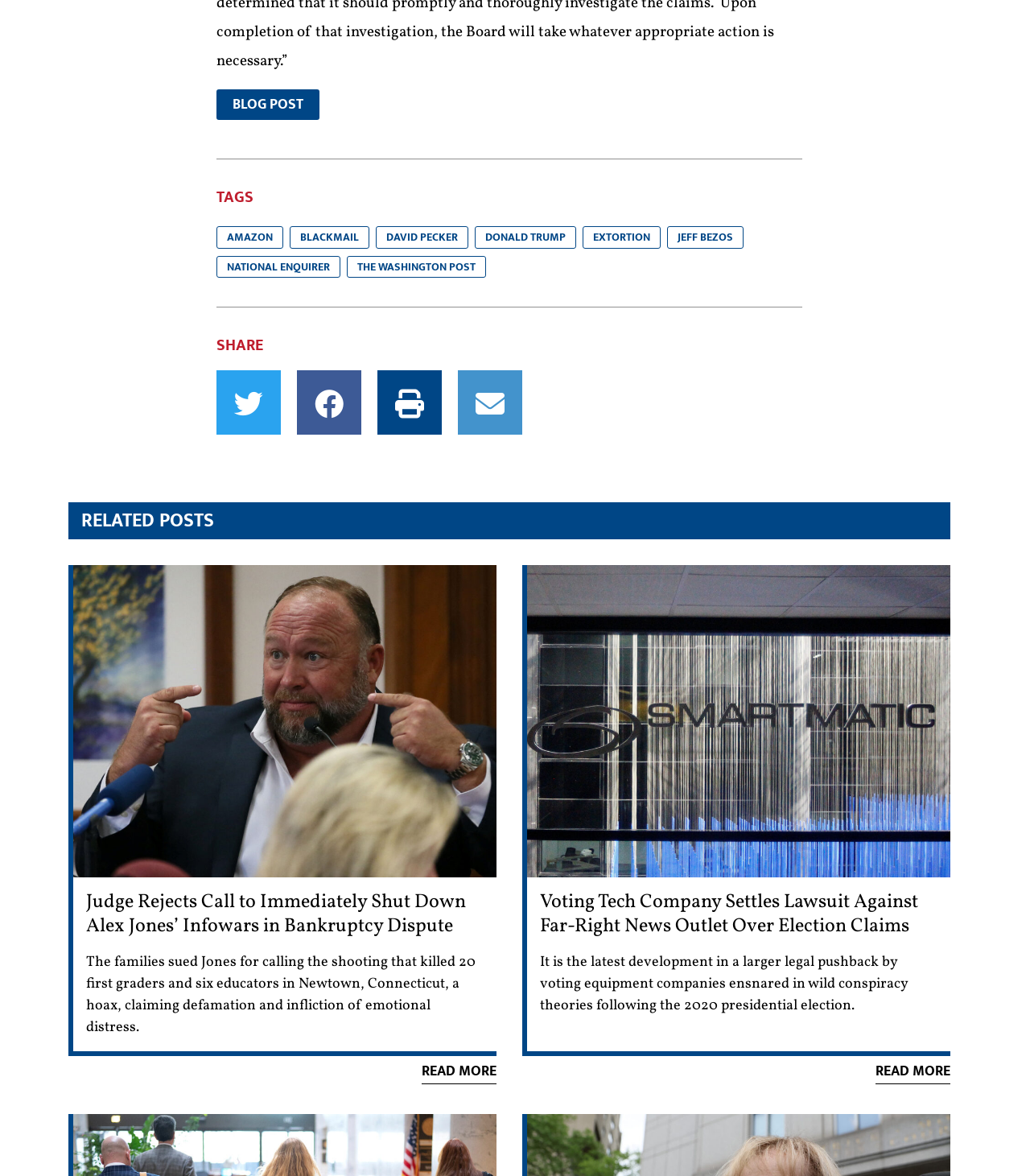What can users do with the article?
Please give a detailed answer to the question using the information shown in the image.

The webpage provides links to share the article on Twitter and Facebook, as well as options to print and email the article, indicating that users can share, print, or email the article.